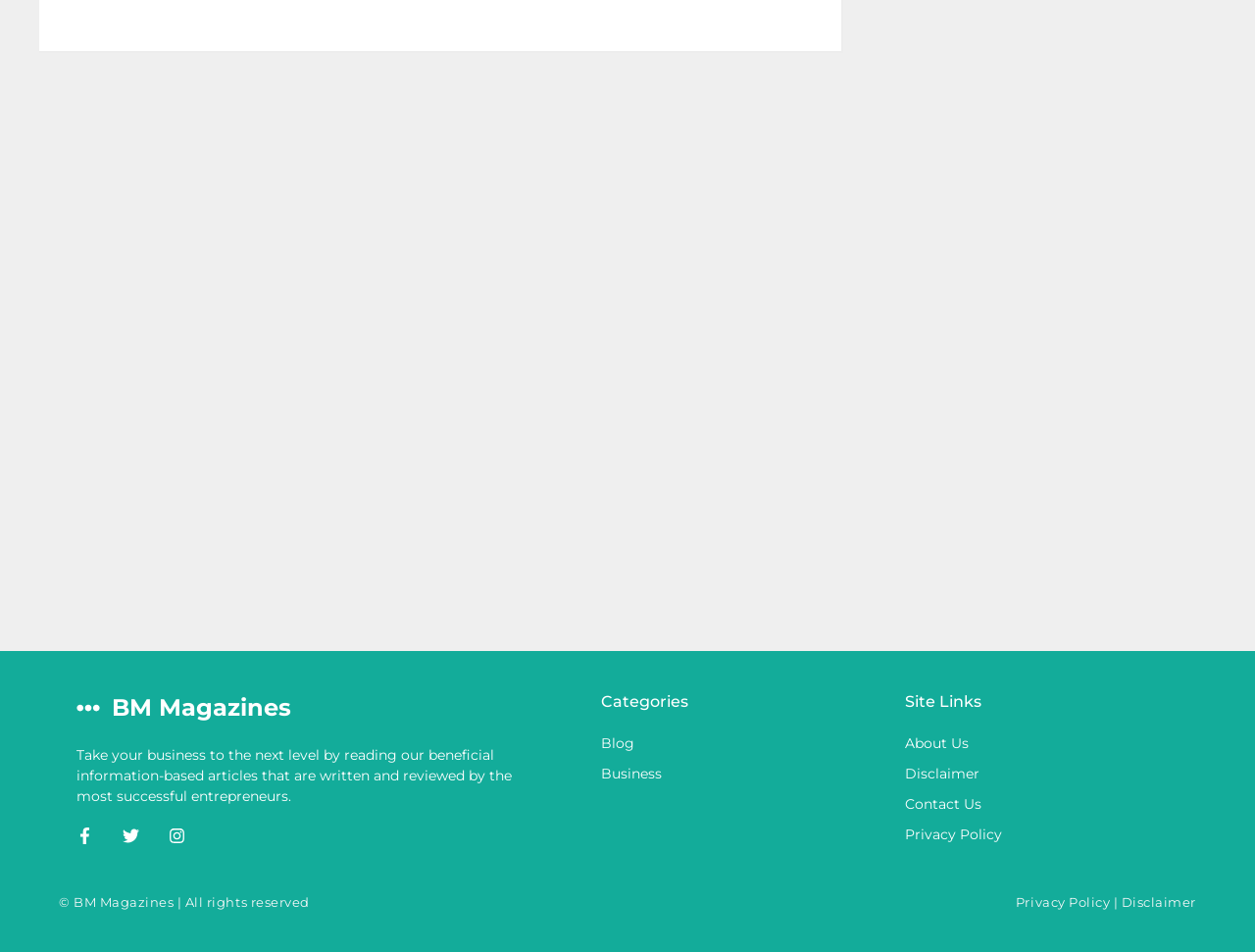Identify the bounding box coordinates of the section to be clicked to complete the task described by the following instruction: "Read about business". The coordinates should be four float numbers between 0 and 1, formatted as [left, top, right, bottom].

[0.479, 0.804, 0.528, 0.822]